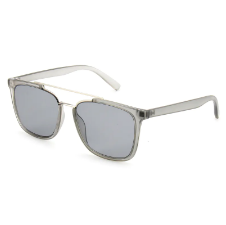Explain what is happening in the image with elaborate details.

This image showcases a stylish pair of sunglasses featuring a modern, angular design. The frames are crafted from a translucent material, enhancing the contemporary aesthetic, while the lenses are tinted in a dark gray, offering both a chic look and UV protection. These sunglasses exemplify the perfect blend of fashion and functionality, making them an excellent accessory for any outfit. Ideal for sunny days, they reflect a retro influence, appealing to those who appreciate vintage-inspired eyewear. This particular model is part of the latest collection from Eugenia Eyewear, which emphasizes high-quality products and professional service in the sunglasses industry.